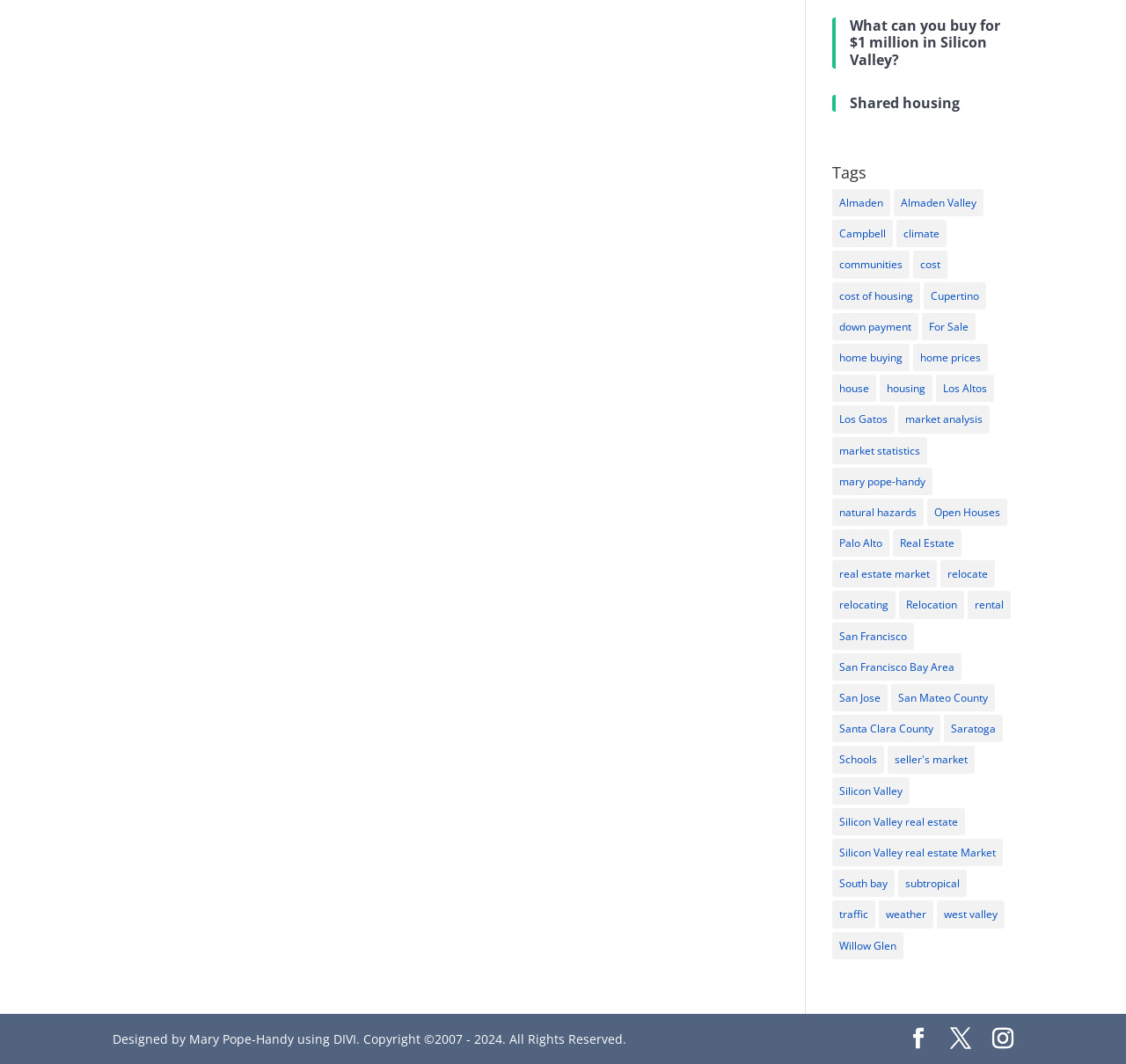Based on the element description "Silicon Valley real estate Market", predict the bounding box coordinates of the UI element.

[0.739, 0.788, 0.891, 0.814]